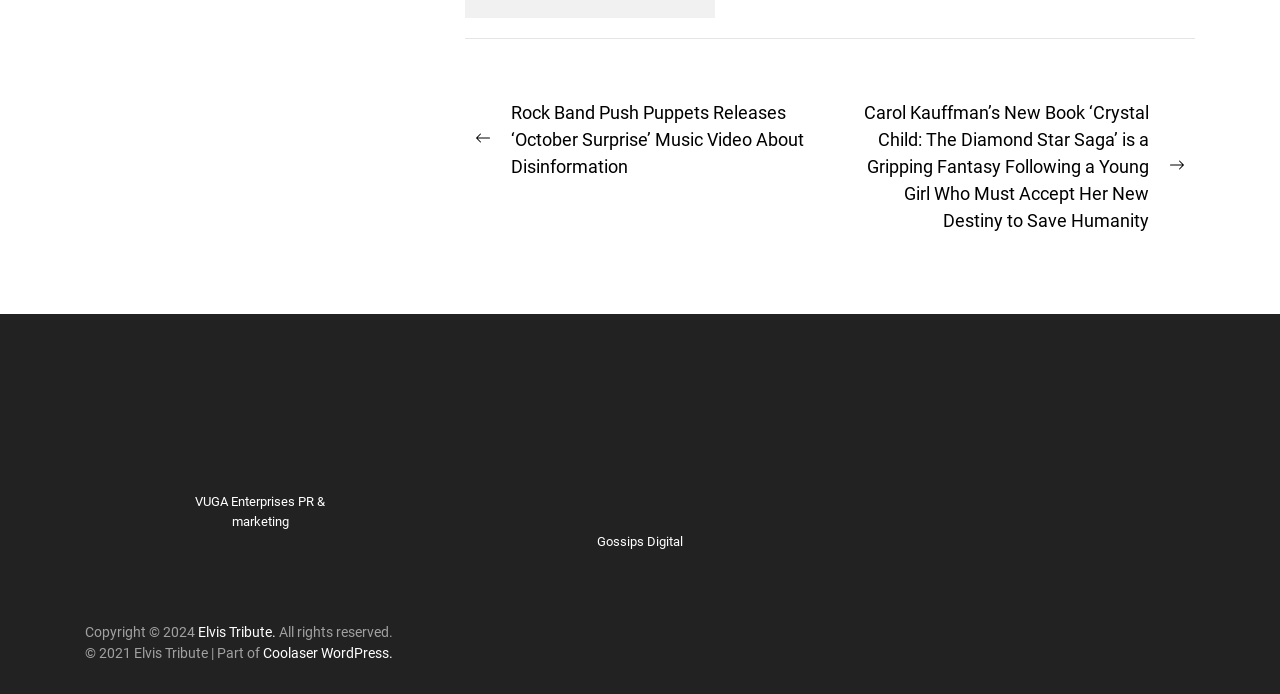Show the bounding box coordinates of the element that should be clicked to complete the task: "View previous post".

[0.371, 0.143, 0.633, 0.26]